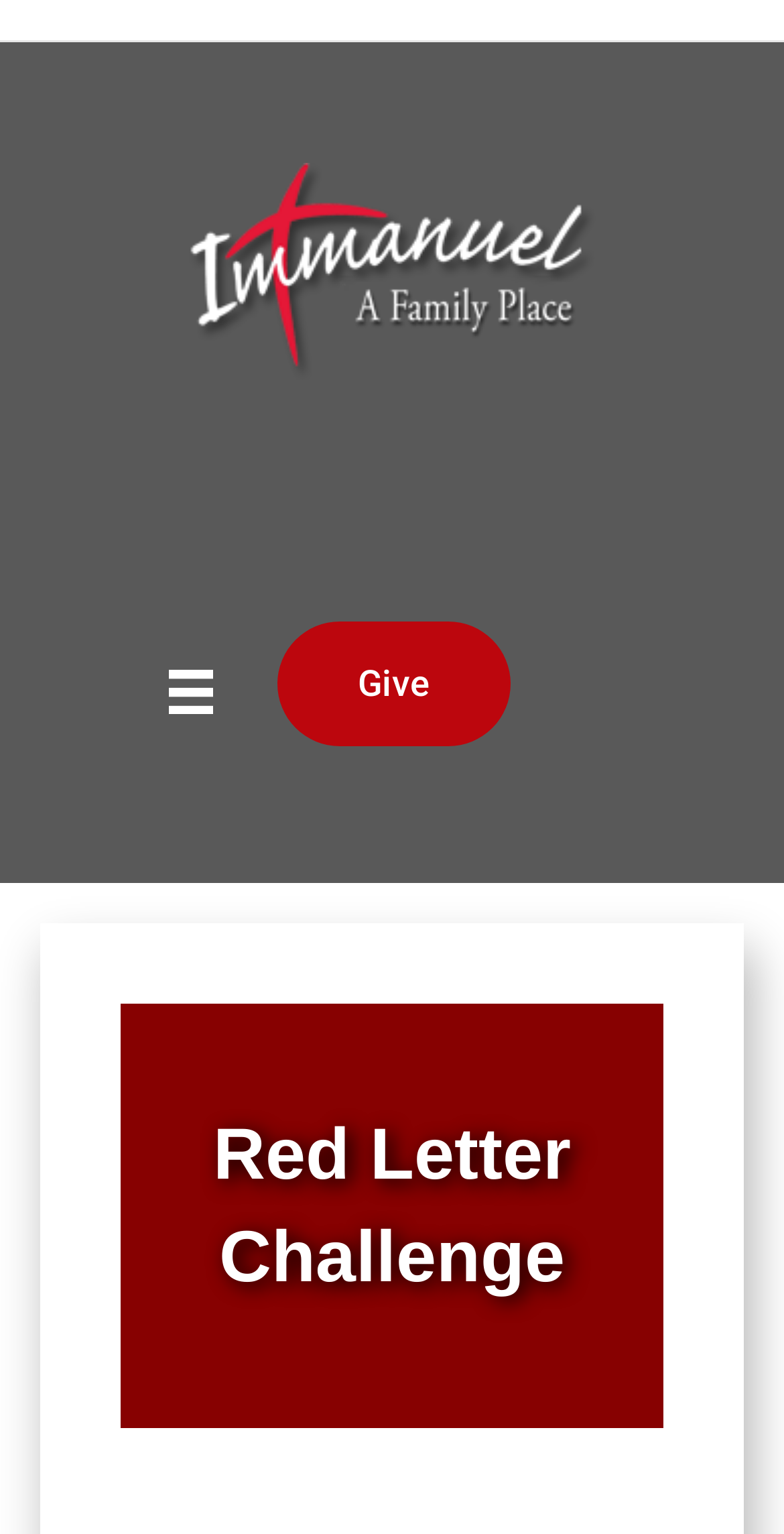Extract the primary header of the webpage and generate its text.

Red Letter Challenge